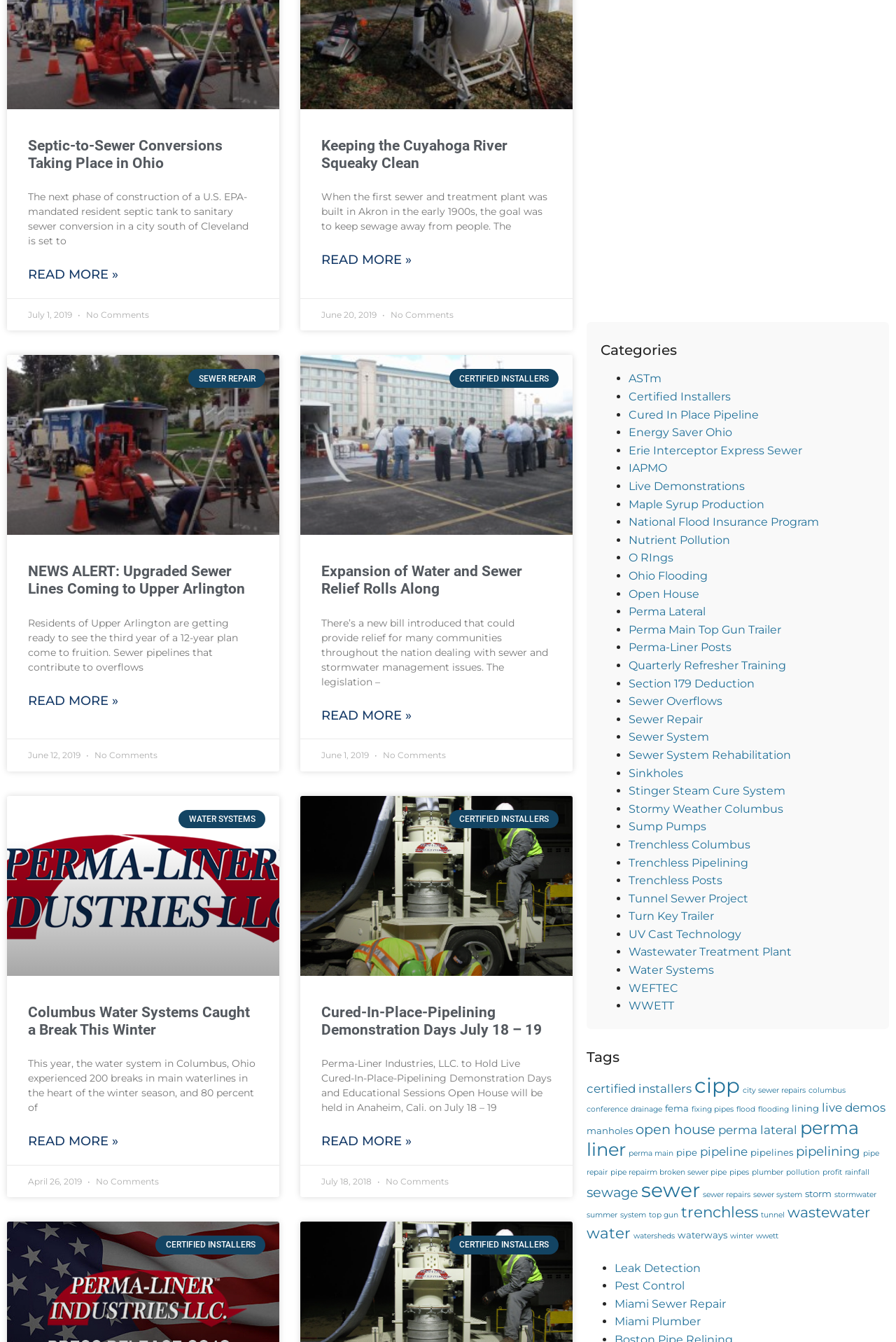Please find the bounding box coordinates of the clickable region needed to complete the following instruction: "Read more about Septic-to-Sewer Conversions Taking Place in Ohio". The bounding box coordinates must consist of four float numbers between 0 and 1, i.e., [left, top, right, bottom].

[0.031, 0.198, 0.132, 0.212]